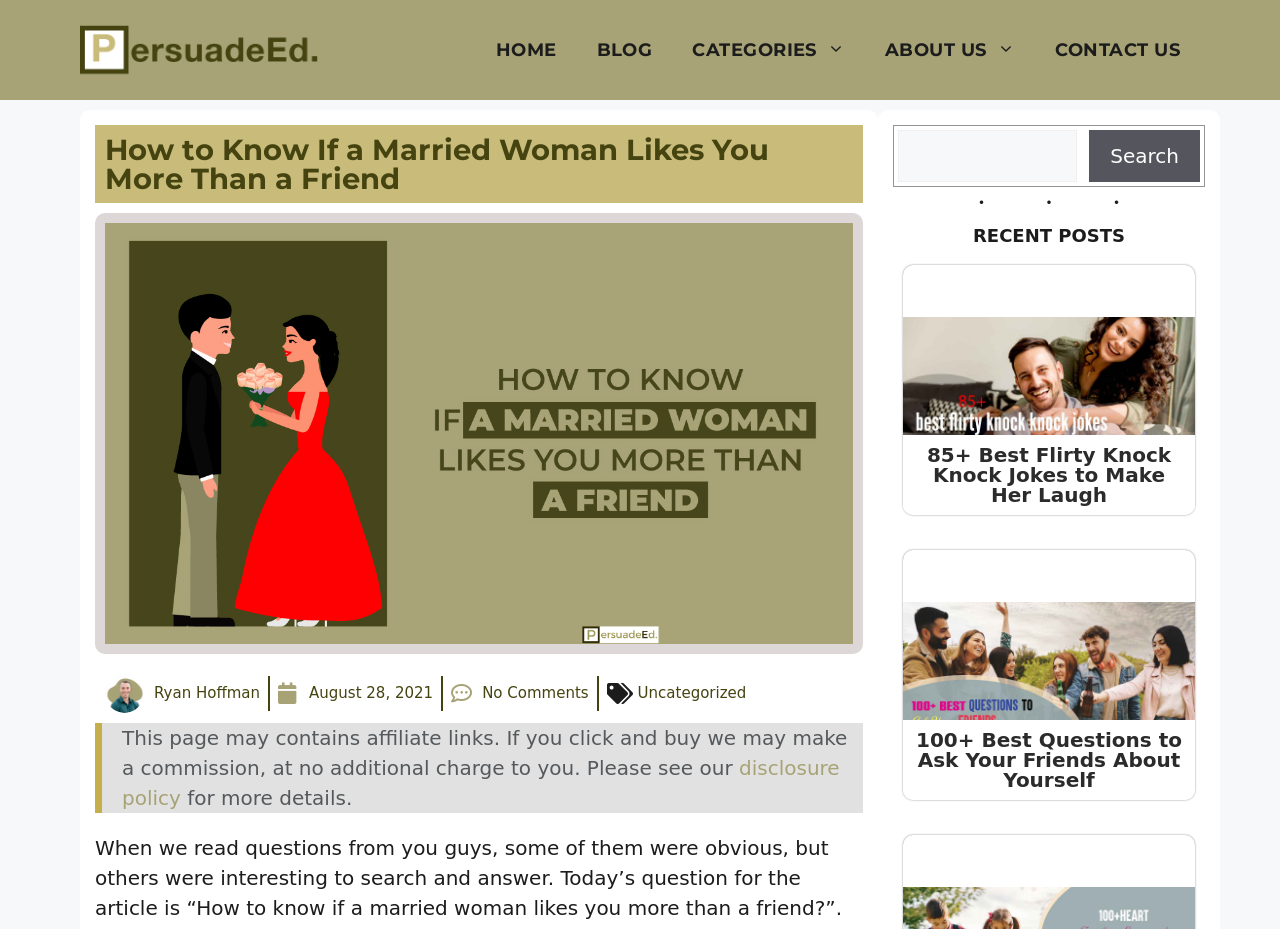Is there a search function on the webpage?
Look at the screenshot and respond with a single word or phrase.

Yes